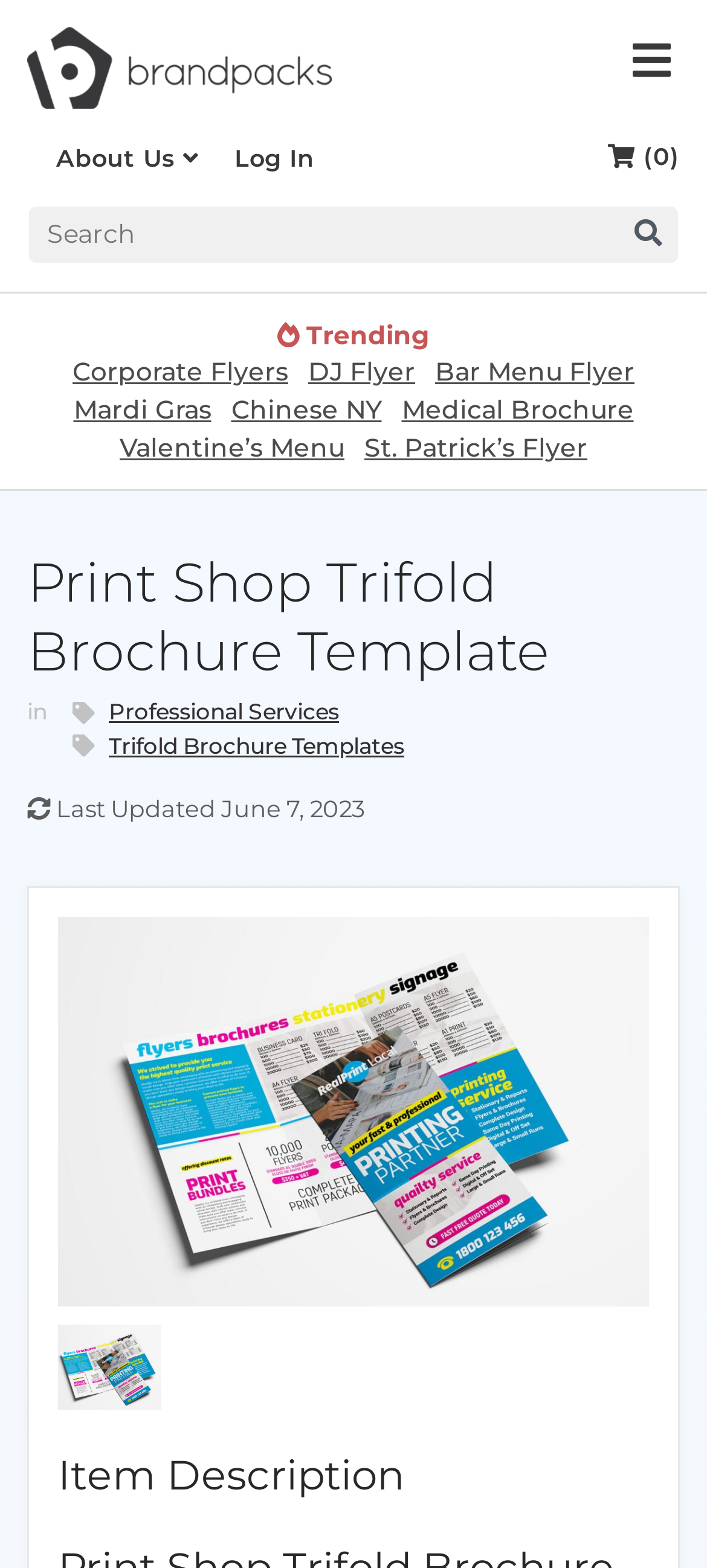Show the bounding box coordinates of the element that should be clicked to complete the task: "Search for something".

[0.038, 0.131, 0.962, 0.169]